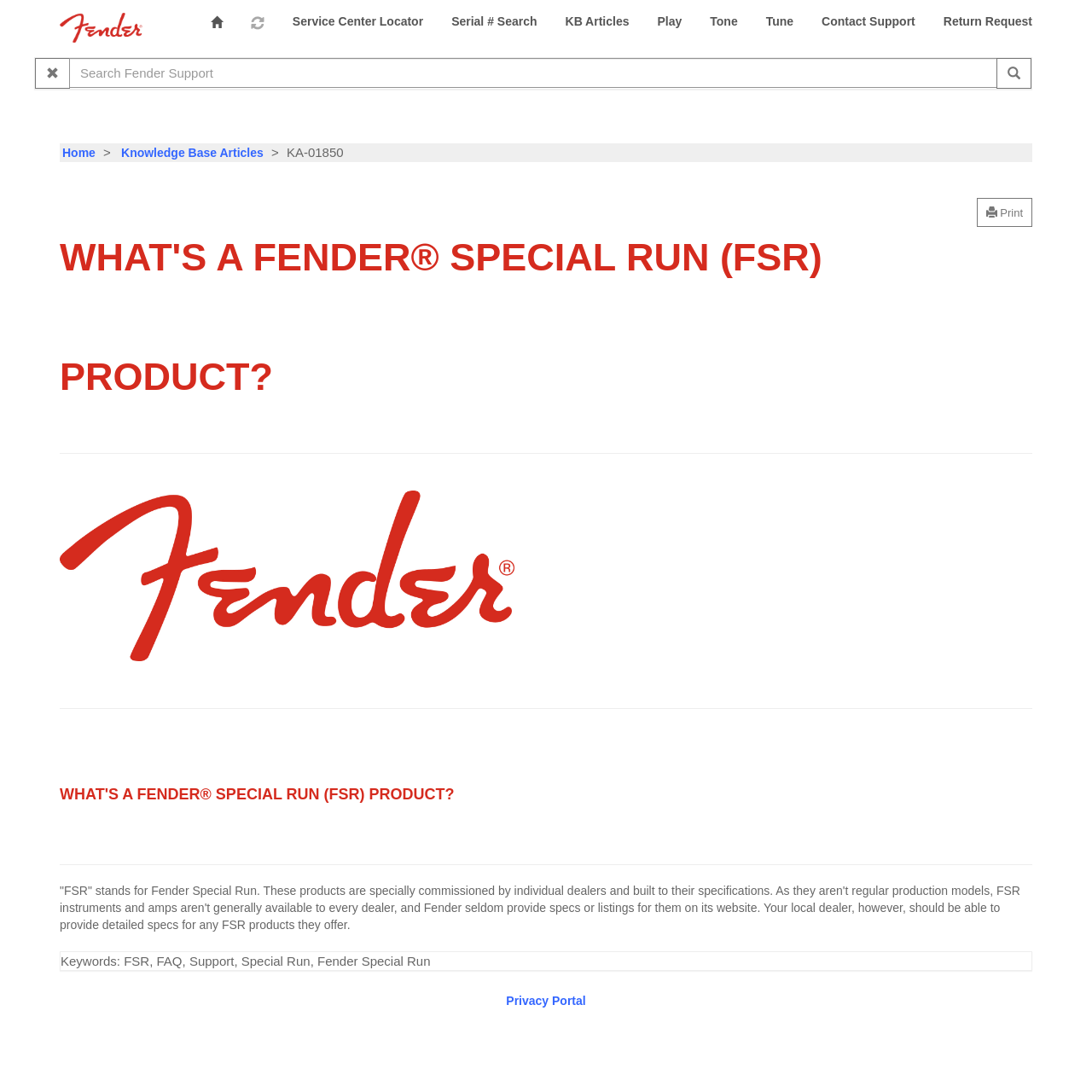Determine the bounding box coordinates of the area to click in order to meet this instruction: "Click Home".

[0.181, 0.0, 0.215, 0.041]